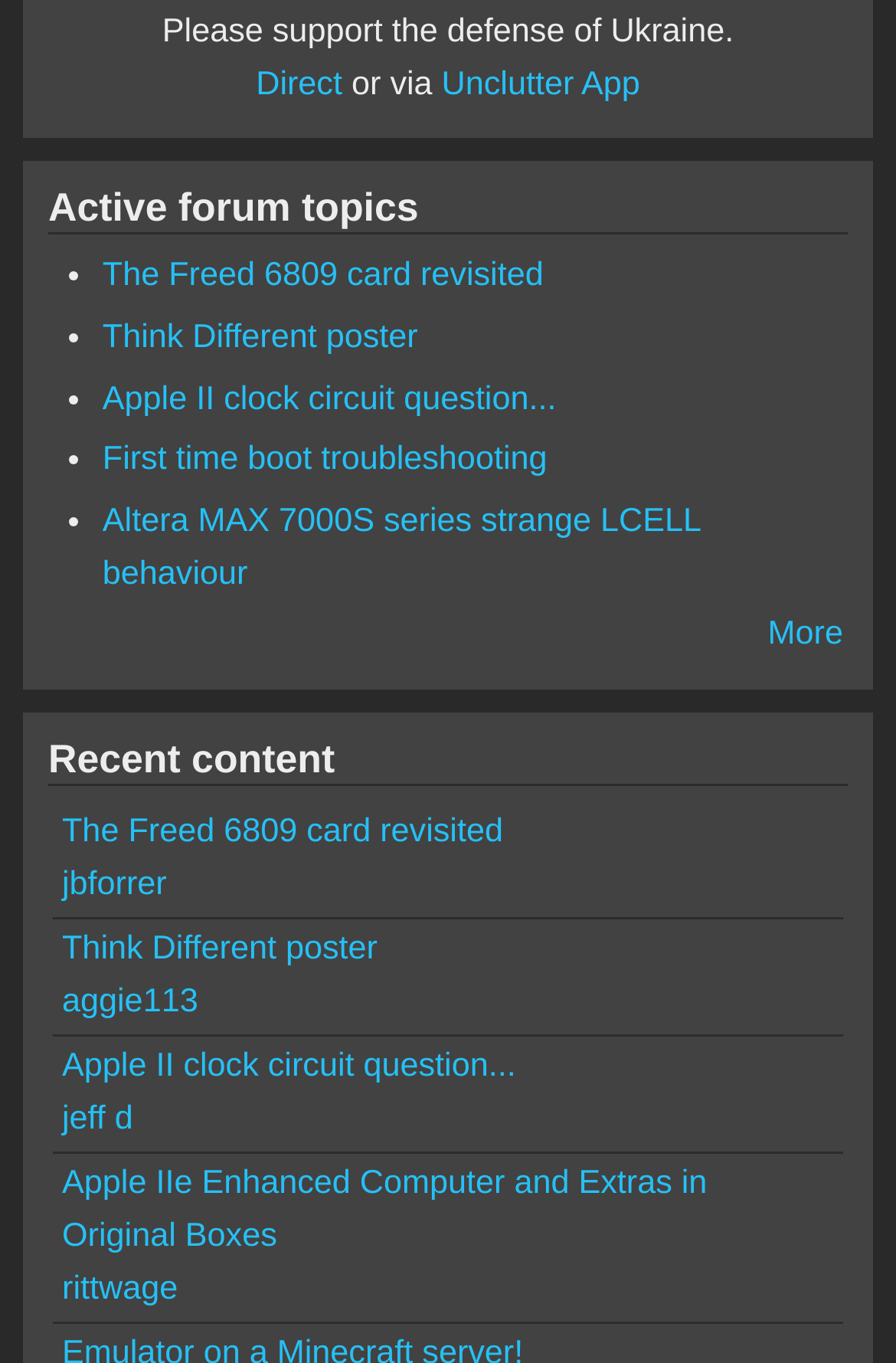Using the element description provided, determine the bounding box coordinates in the format (top-left x, top-left y, bottom-right x, bottom-right y). Ensure that all values are floating point numbers between 0 and 1. Element description: First time boot troubleshooting

[0.114, 0.324, 0.611, 0.351]